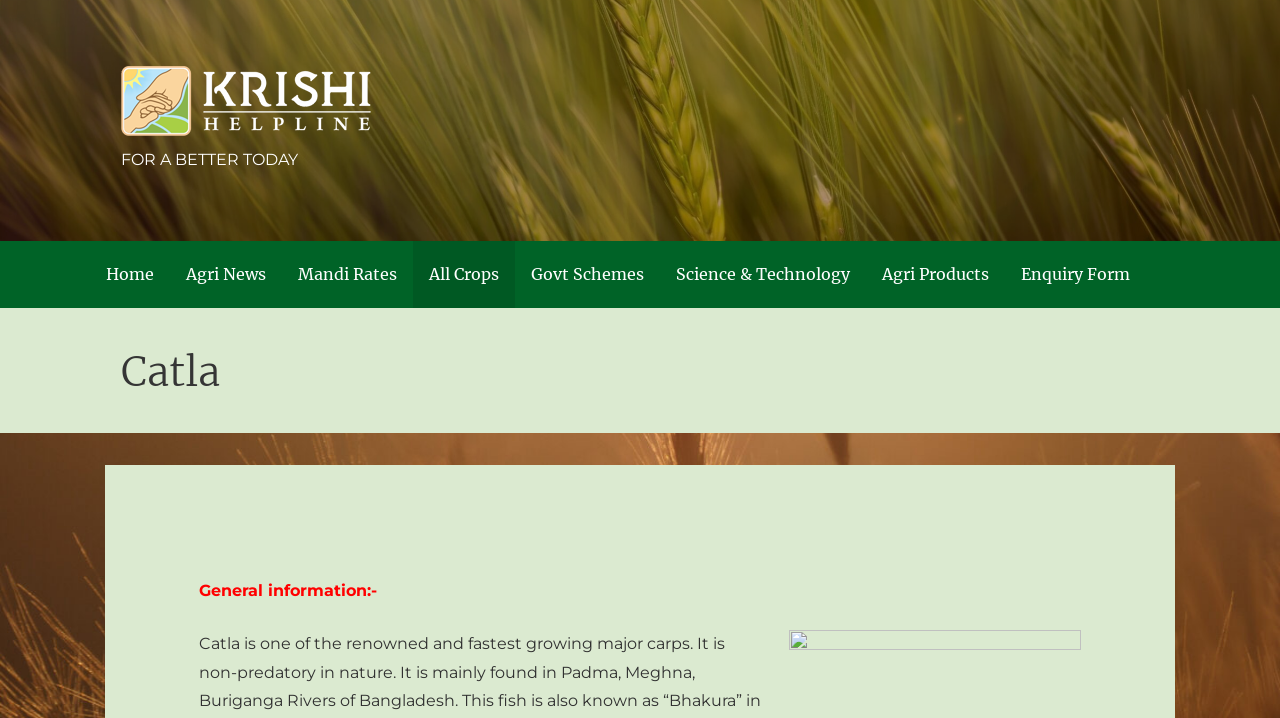Write a detailed summary of the webpage.

The webpage is titled "Catla" and has a prominent link at the top left corner. Below this link, there is a static text "FOR A BETTER TODAY" positioned slightly to the right. 

Underneath this text, there is a horizontal layout table that spans the entire width of the page, containing nine links arranged from left to right. These links are labeled "Home", "Agri News", "Mandi Rates", "All Crops", "Govt Schemes", "Science & Technology", "Agri Products", and "Enquiry Form". 

Further down the page, there is a large heading titled "Catla" that occupies most of the page width. Below this heading, there is a static text "General information:-" positioned slightly to the right.